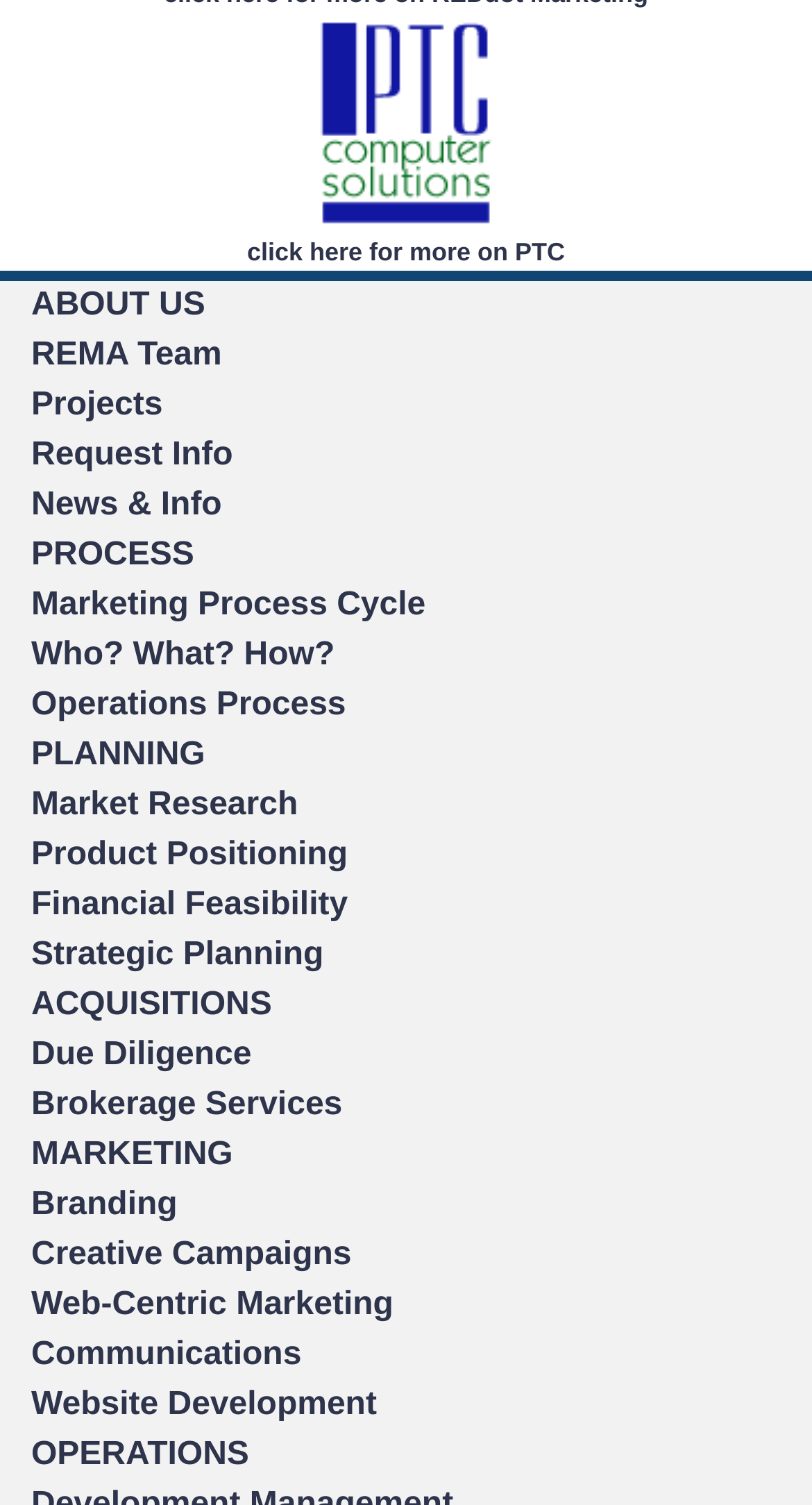Pinpoint the bounding box coordinates of the clickable element to carry out the following instruction: "learn about Marketing Process Cycle."

[0.038, 0.39, 0.524, 0.414]